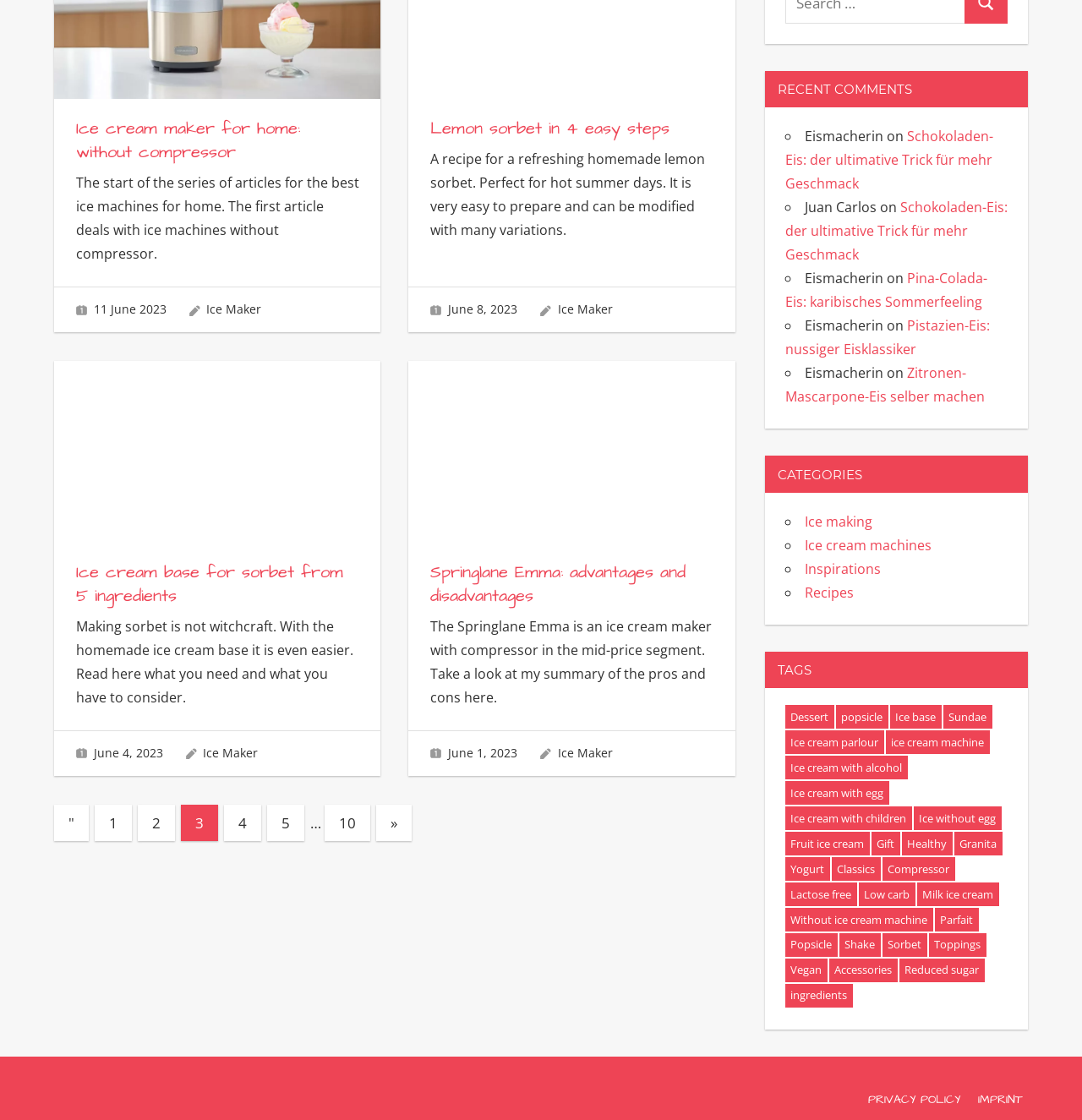Find the bounding box coordinates of the element I should click to carry out the following instruction: "View the 'Posts' navigation".

[0.05, 0.718, 0.68, 0.753]